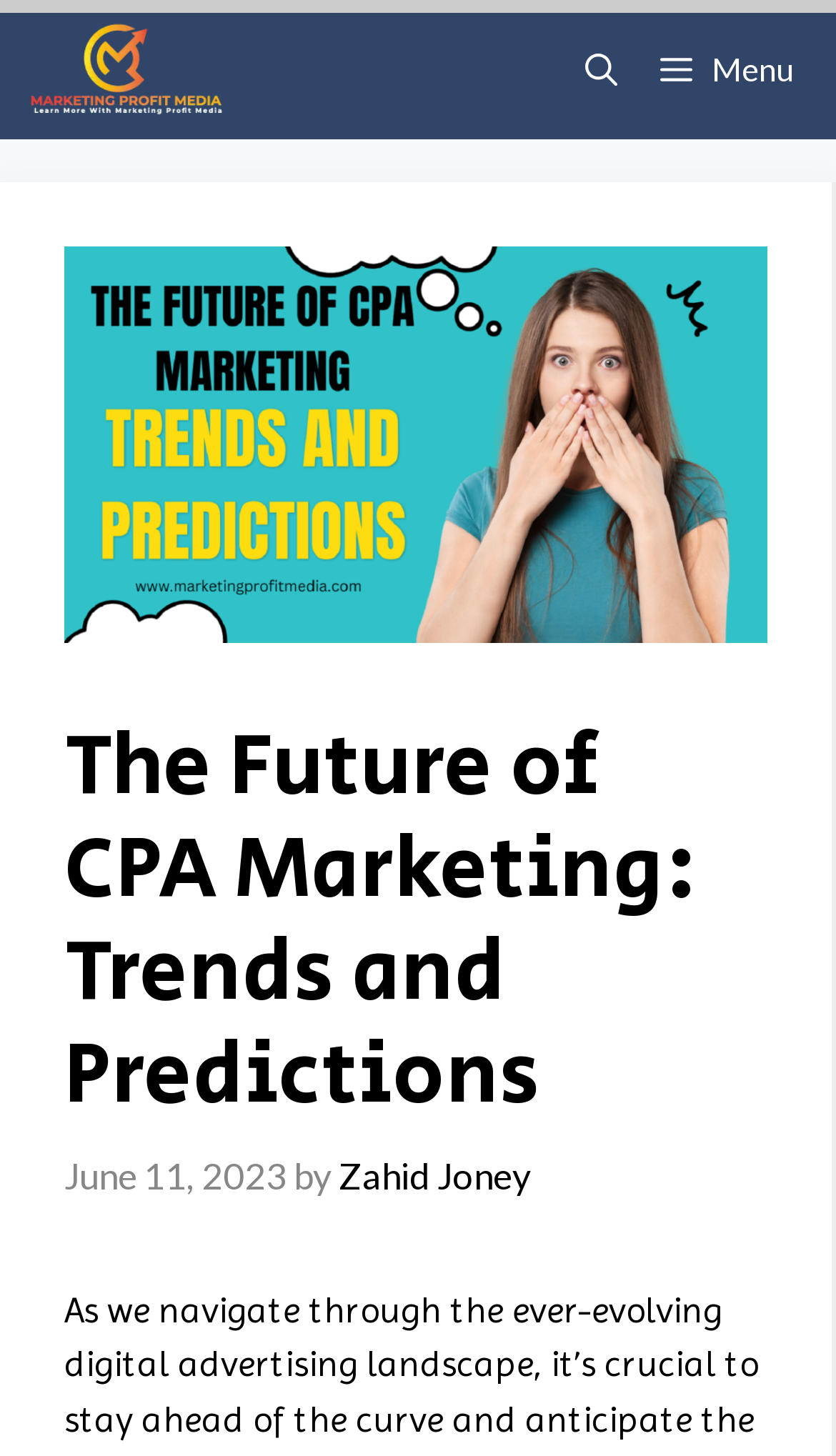Create a full and detailed caption for the entire webpage.

The webpage is about "The Future of CPA Marketing: Trends and Predictions" by Zahid Joney, an affiliate and CPA marketer. At the top left corner, there is a link to "Marketing Profit Media" accompanied by an image with the same name. On the top right corner, there are two buttons: "Menu" and "Open search". 

Below the top section, there is a large image related to the topic "The Future of CPA Marketing: Trends and Predictions". Underneath the image, there is a header section that contains the title "The Future of CPA Marketing: Trends and Predictions" in a heading element. The title is followed by the publication date "June 11, 2023" and the author's name "Zahid Joney" with a link to his profile.